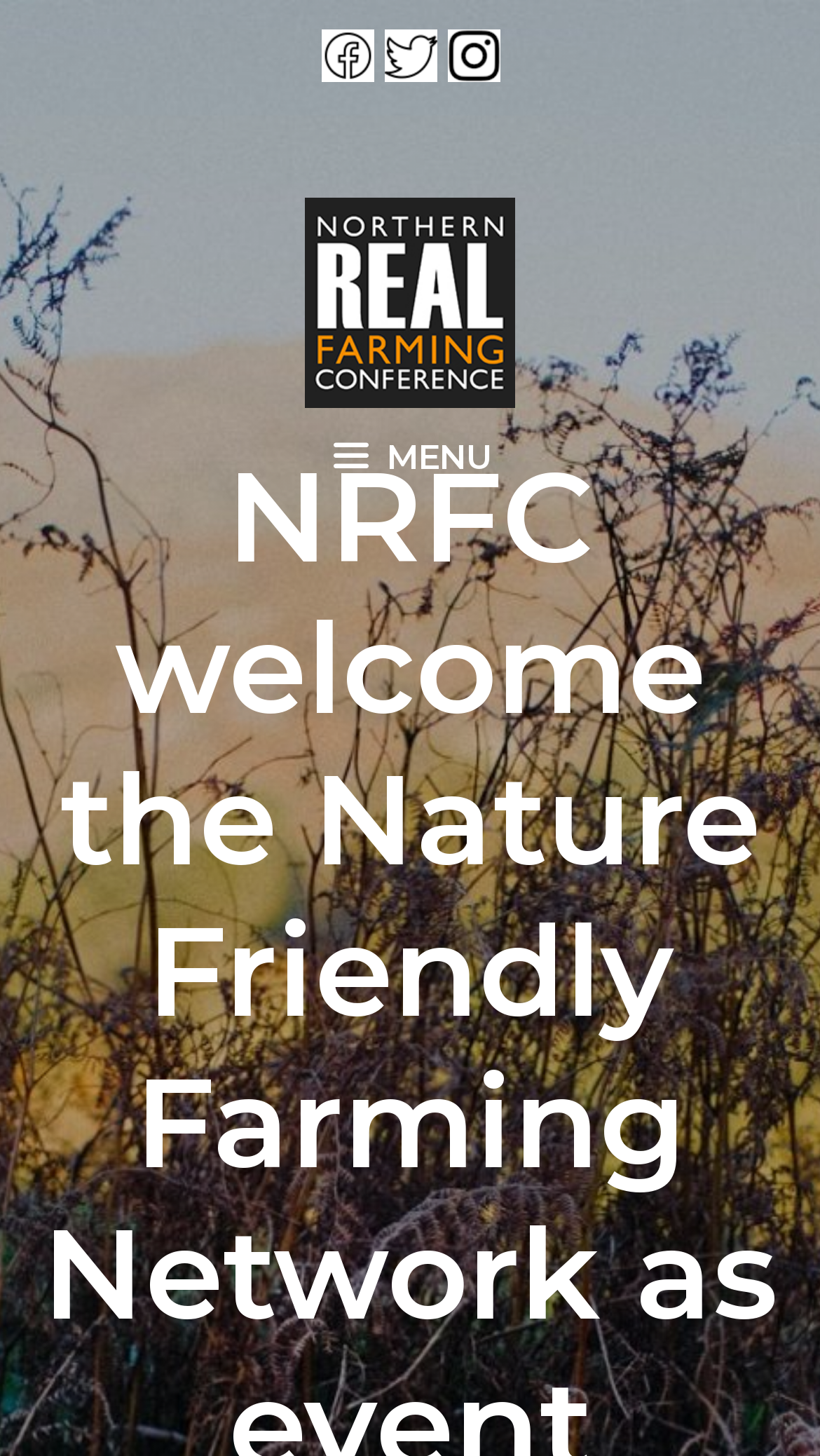Based on the element description "title="Northern Real Farming Conference"", predict the bounding box coordinates of the UI element.

[0.372, 0.19, 0.628, 0.222]